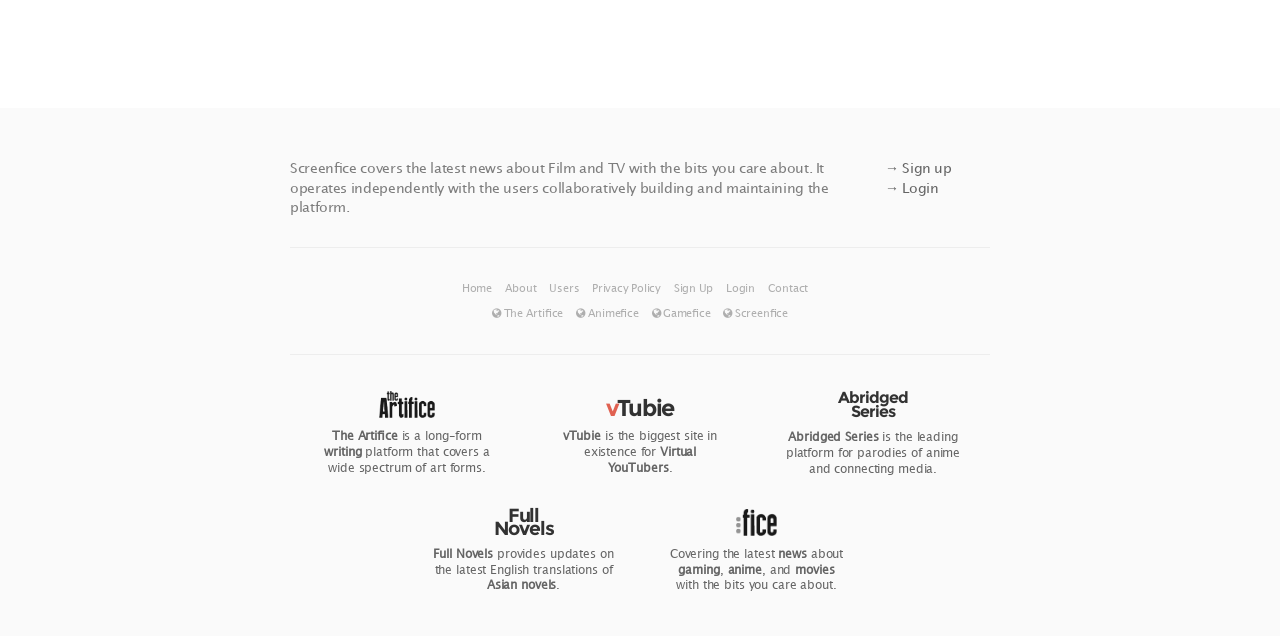Find the bounding box coordinates for the area that should be clicked to accomplish the instruction: "Check out Screenfice".

[0.565, 0.482, 0.616, 0.502]